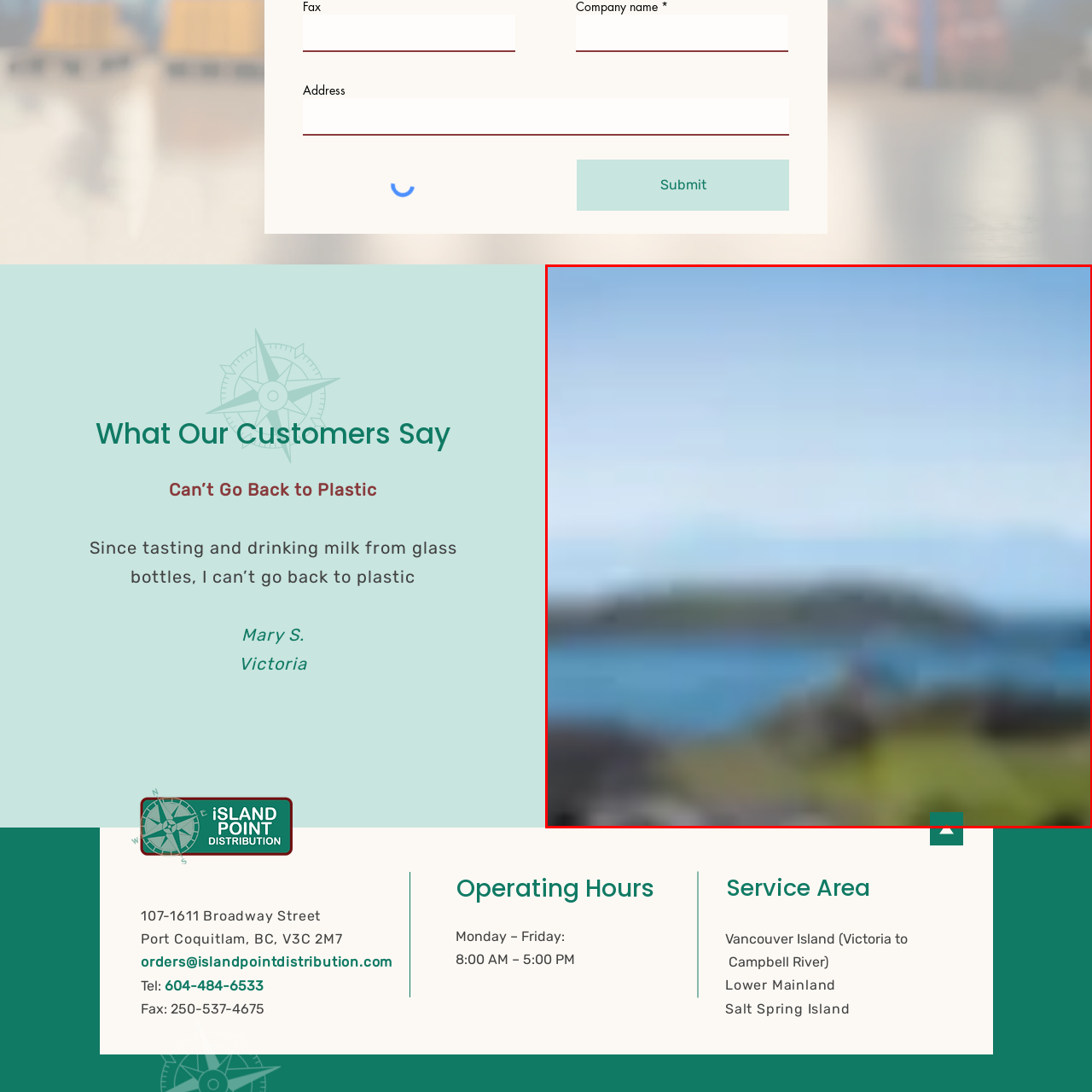Are there hills in the distance?
Observe the image enclosed by the red boundary and respond with a one-word or short-phrase answer.

Yes